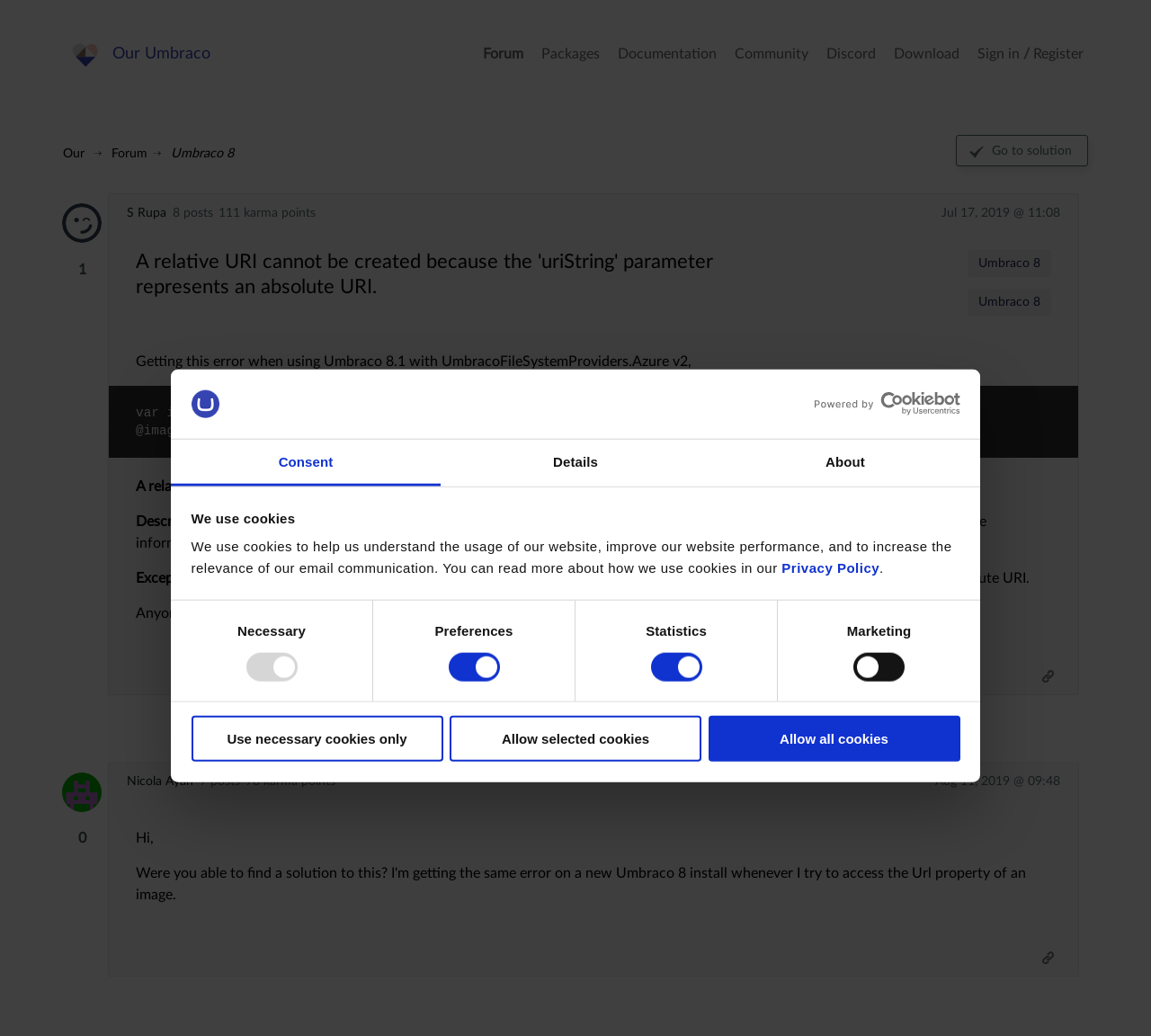Using the format (top-left x, top-left y, bottom-right x, bottom-right y), provide the bounding box coordinates for the described UI element. All values should be floating point numbers between 0 and 1: Forum

[0.42, 0.045, 0.455, 0.06]